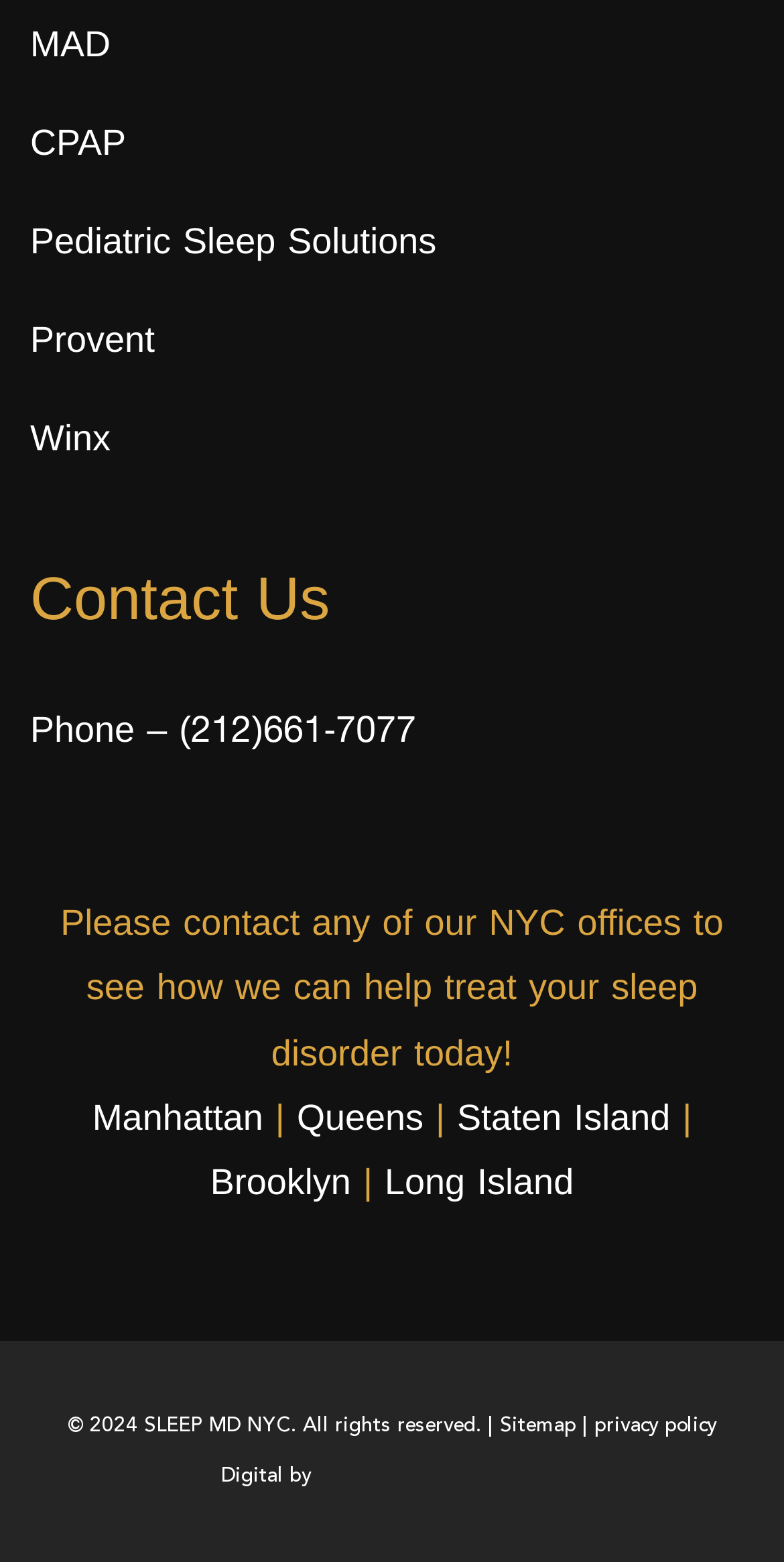Using the provided element description, identify the bounding box coordinates as (top-left x, top-left y, bottom-right x, bottom-right y). Ensure all values are between 0 and 1. Description: CPAP

[0.038, 0.082, 0.161, 0.105]